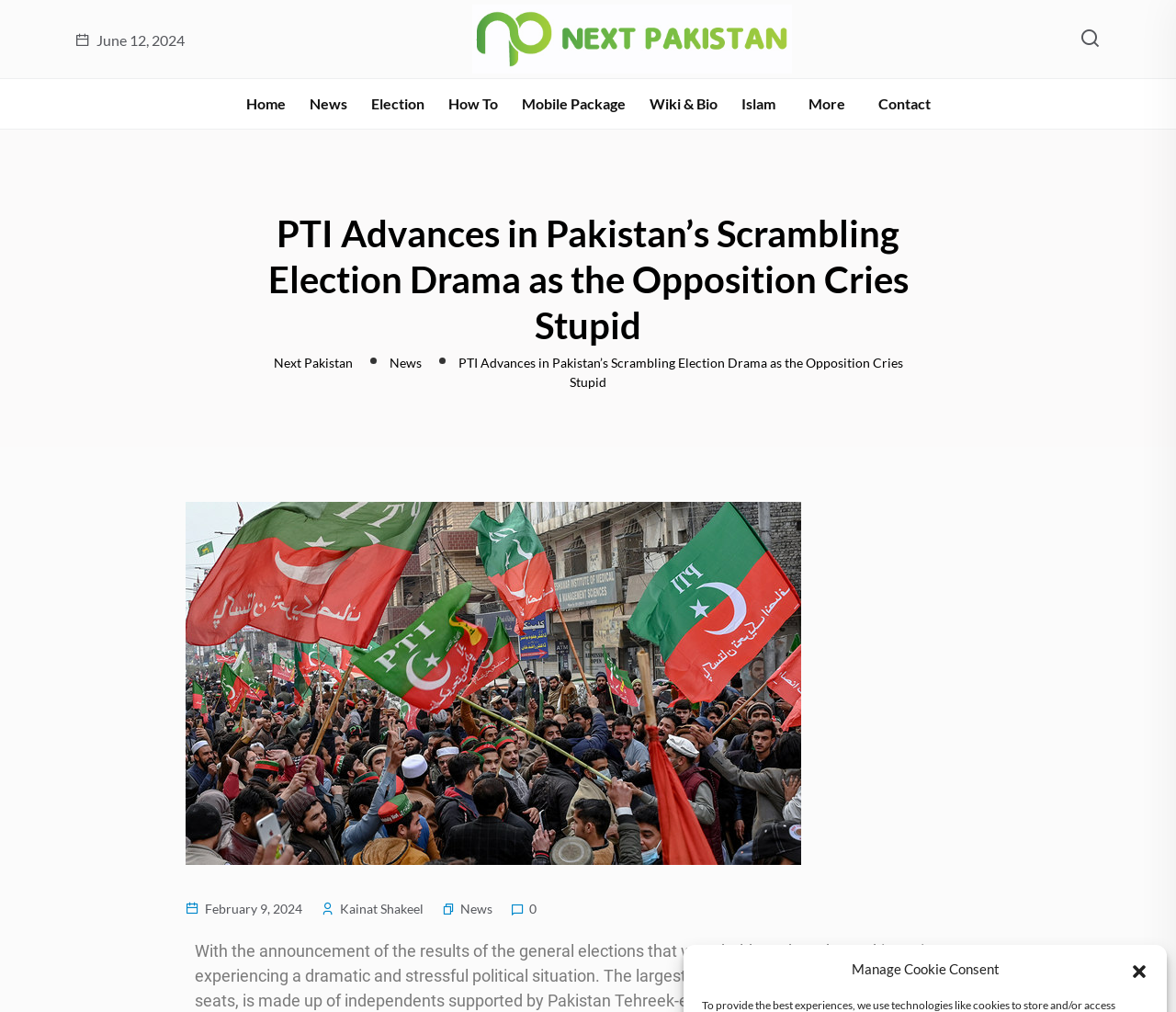What is the name of the author of the article?
Give a single word or phrase as your answer by examining the image.

Kainat Shakeel